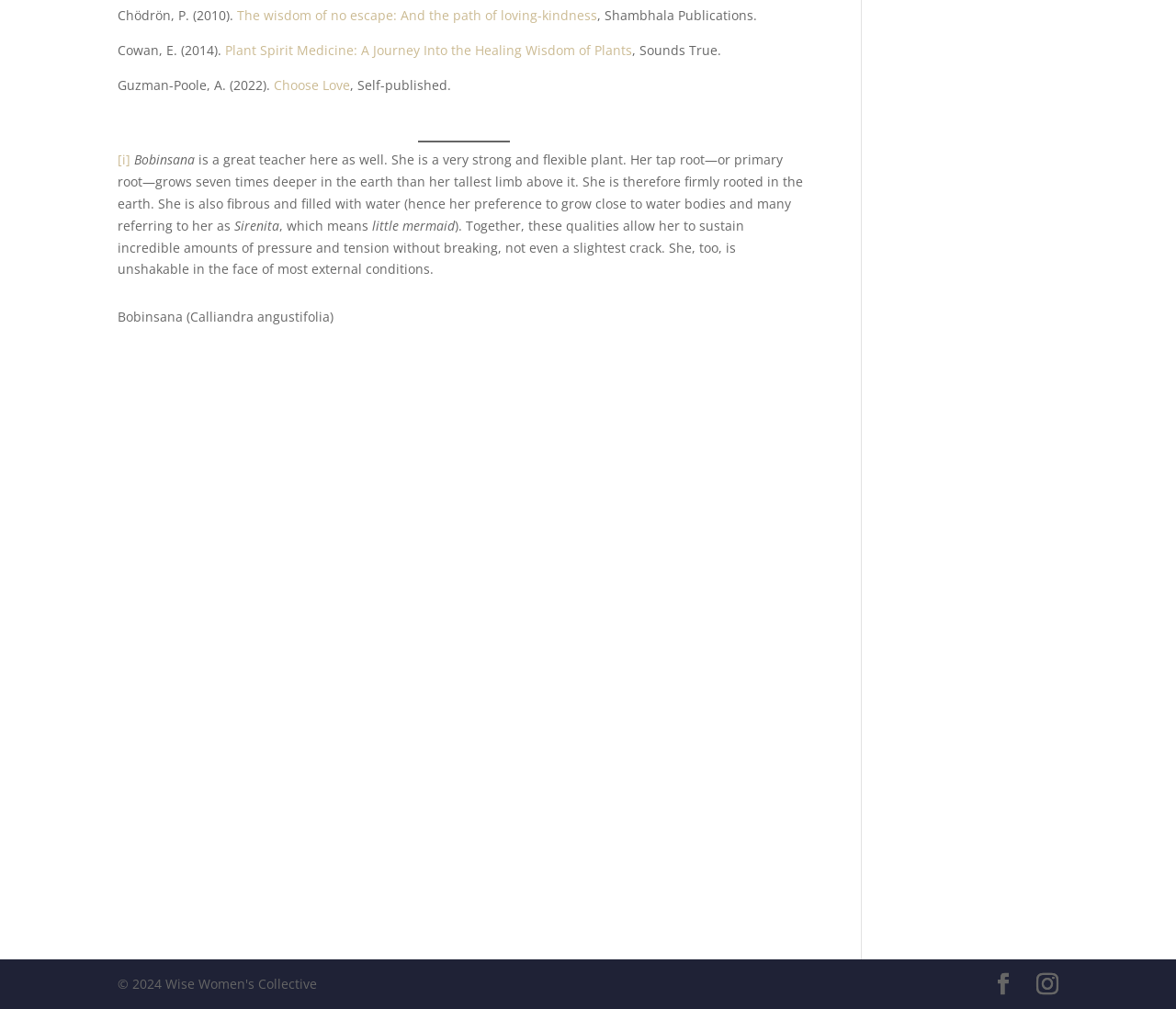What is the name of the plant described in the text?
Refer to the image and give a detailed answer to the question.

The text describes a plant with a tap root that grows seven times deeper in the earth than its tallest limb above it, and it is mentioned that this plant is called Bobinsana.